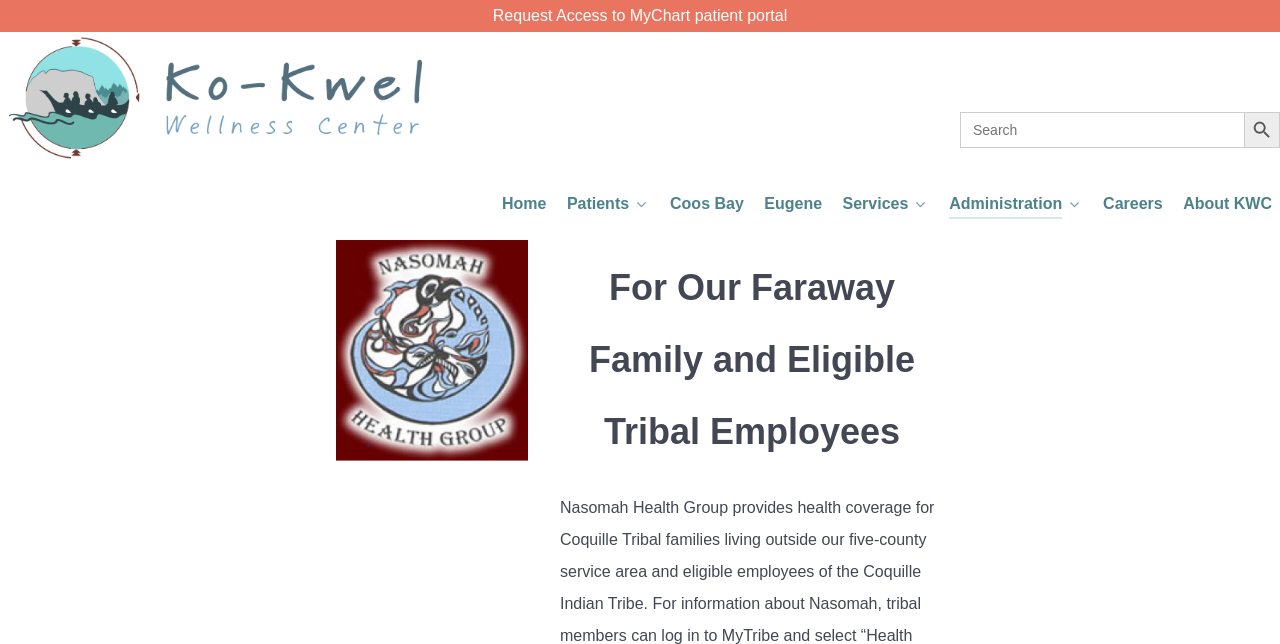Locate the bounding box coordinates of the clickable region to complete the following instruction: "Go to Home page."

[0.392, 0.297, 0.427, 0.342]